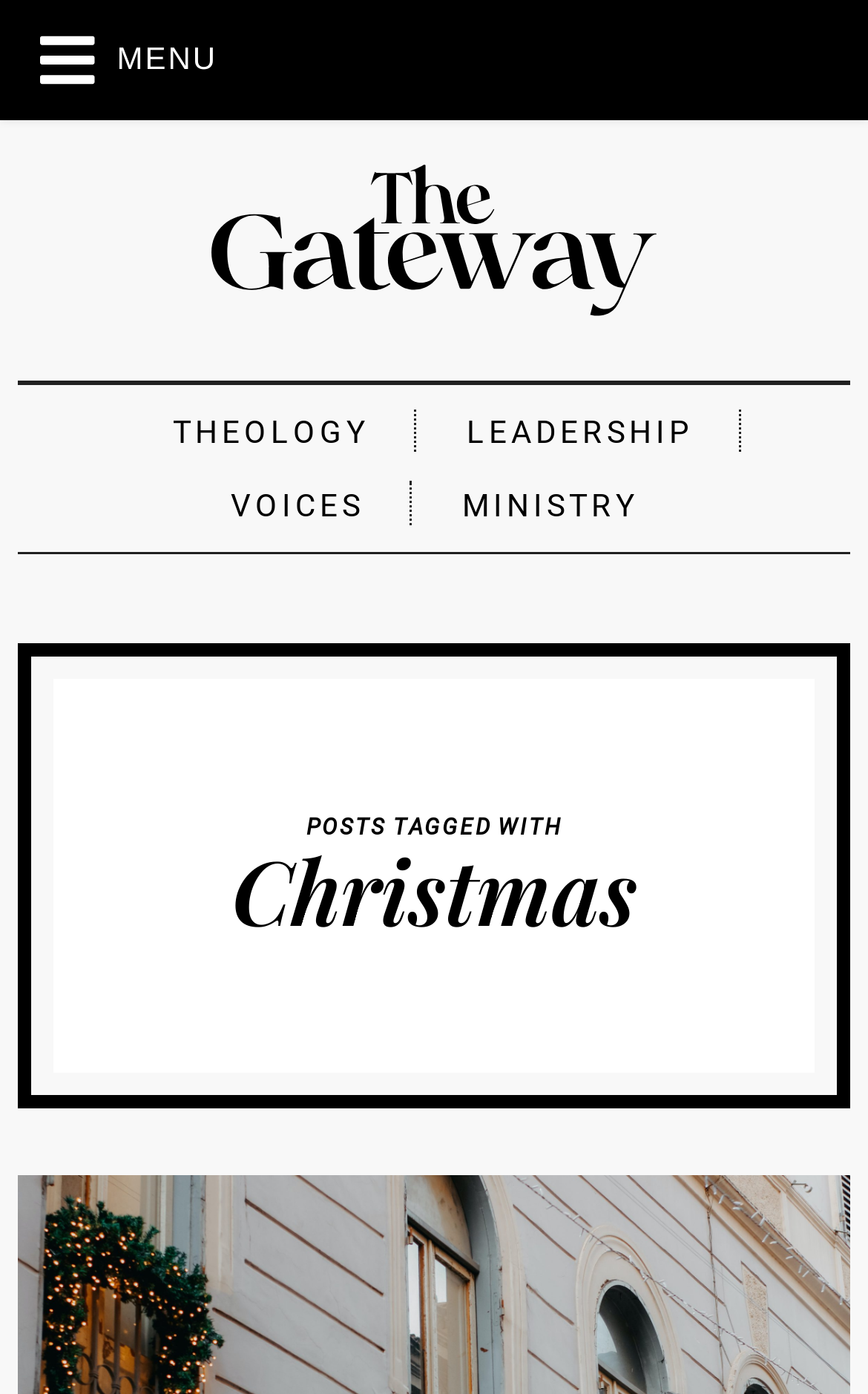Please determine the bounding box coordinates of the clickable area required to carry out the following instruction: "click the MENU button". The coordinates must be four float numbers between 0 and 1, represented as [left, top, right, bottom].

[0.031, 0.019, 0.266, 0.067]